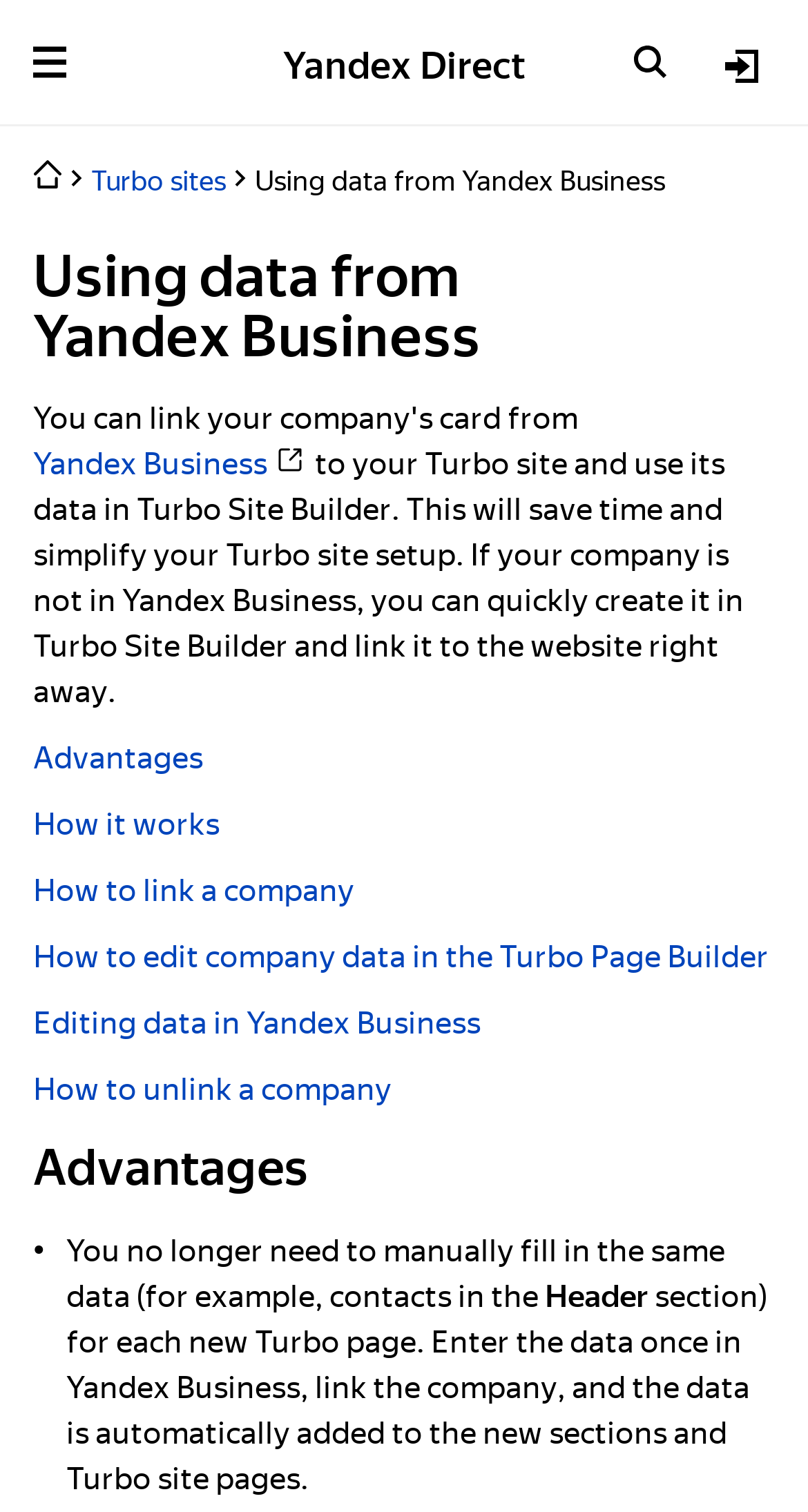What is the purpose of linking Yandex Business to Turbo site?
Respond to the question with a single word or phrase according to the image.

Save time and simplify Turbo site setup